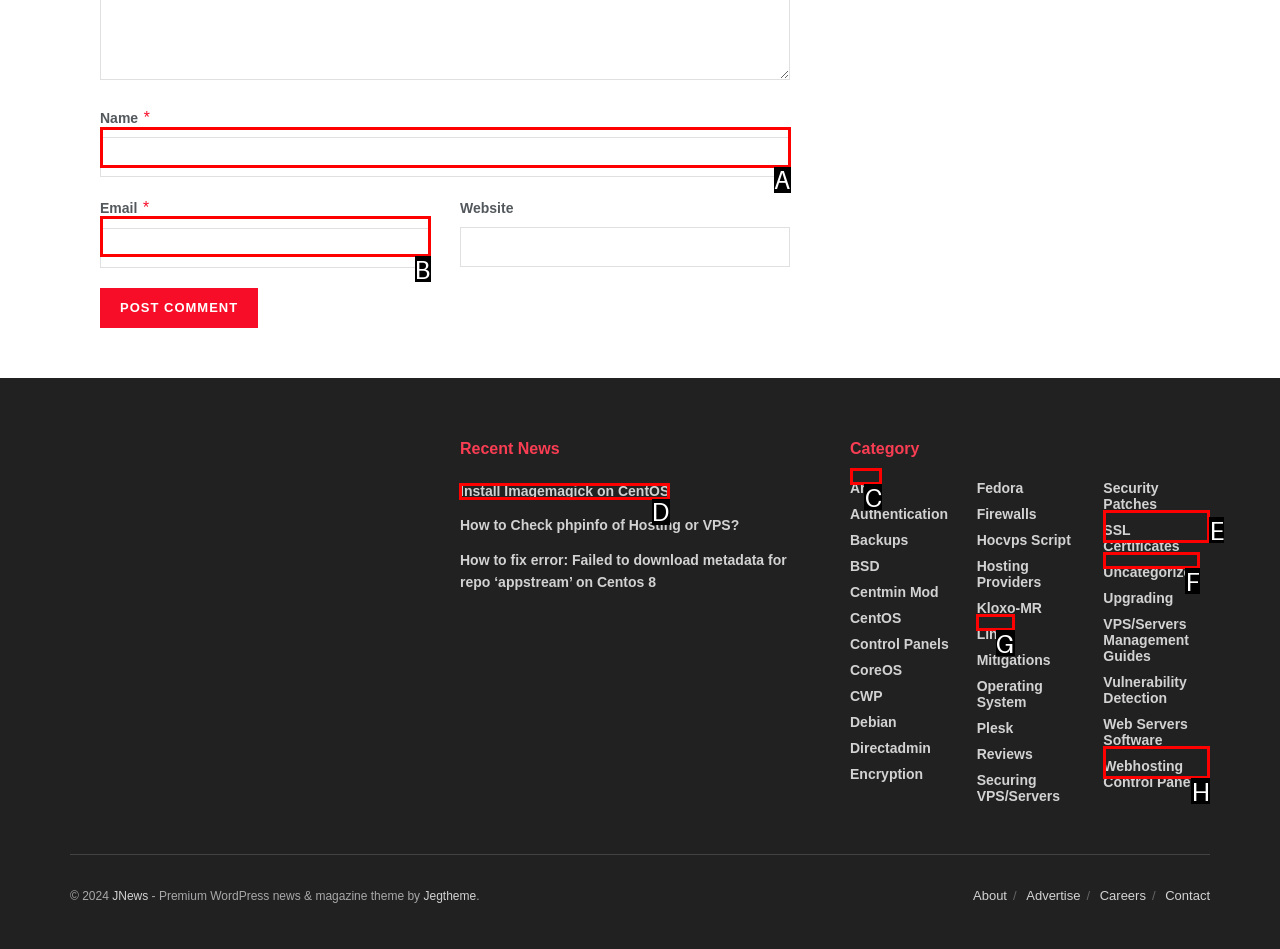From the given options, indicate the letter that corresponds to the action needed to complete this task: Read the article about Installing Imagemagick on CentOS. Respond with only the letter.

D